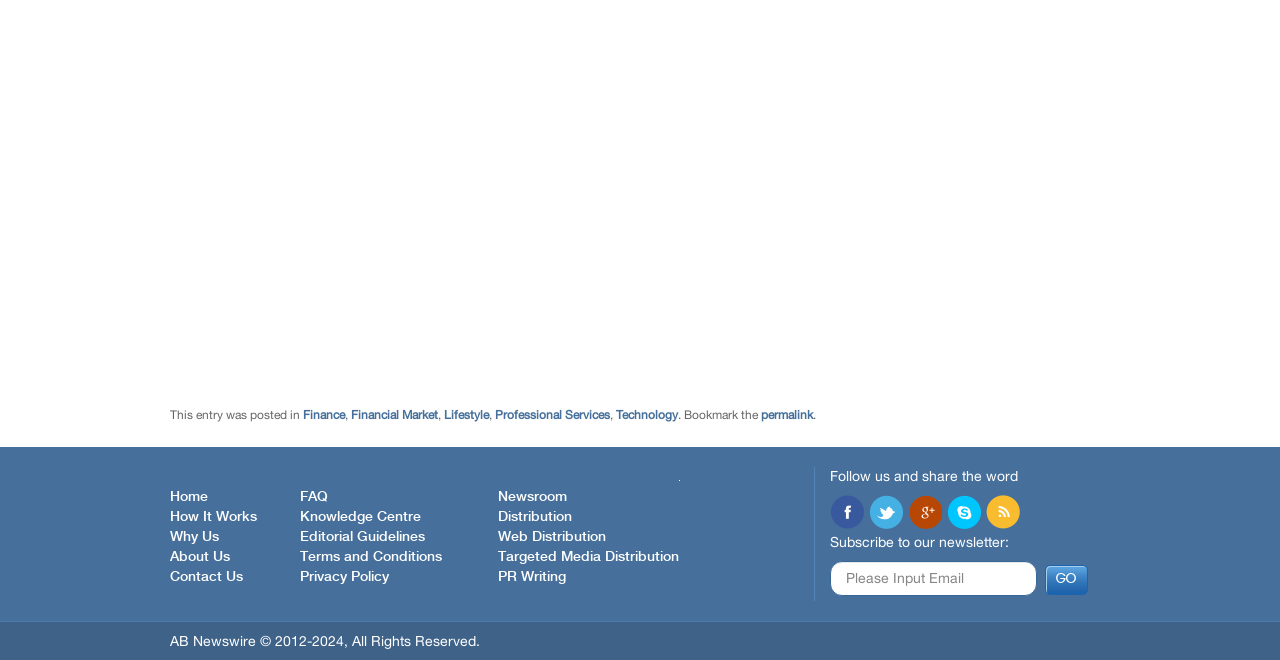Determine the bounding box coordinates for the clickable element required to fulfill the instruction: "Follow on Facebook". Provide the coordinates as four float numbers between 0 and 1, i.e., [left, top, right, bottom].

[0.648, 0.75, 0.675, 0.808]